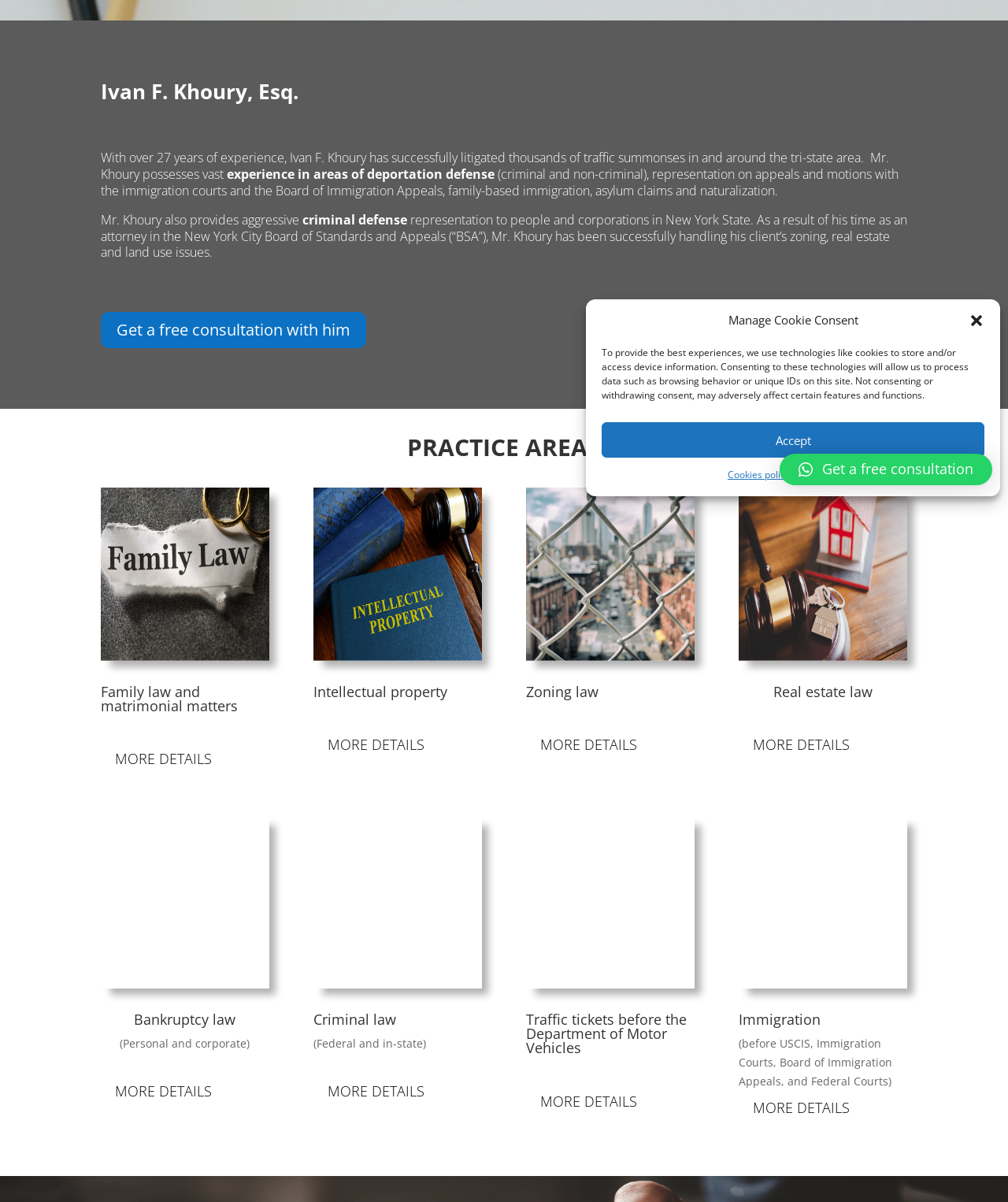Using the description "Cookies police", locate and provide the bounding box of the UI element.

[0.722, 0.387, 0.784, 0.403]